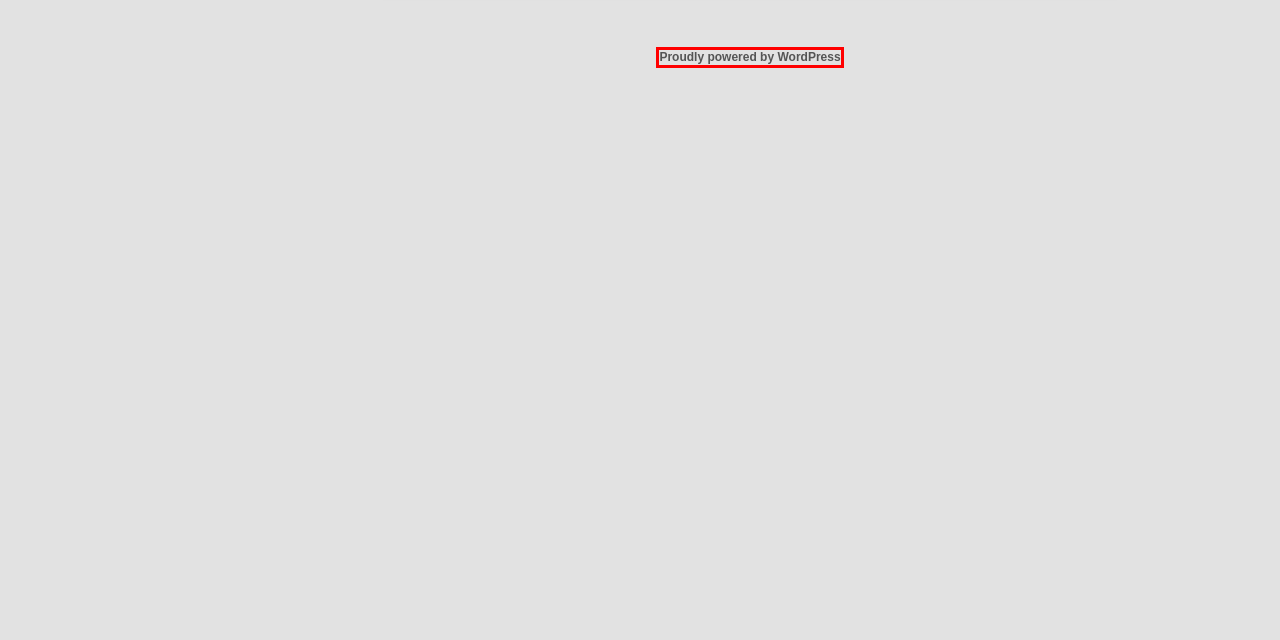Given a screenshot of a webpage with a red bounding box highlighting a UI element, determine which webpage description best matches the new webpage that appears after clicking the highlighted element. Here are the candidates:
A. Works Scored | Calculating Dreams
B. ocean | Calculating Dreams
C. Defenders of Kathrakopolis | Calculating Dreams
D. About | Calculating Dreams
E. Session 14: “Nearer, My God, to Thee” | Defenders of Kathrakopolis | Calculating Dreams
F. Blog Tool, Publishing Platform, and CMS – WordPress.org
G. Data Files | Calculating Dreams
H. Calculating Dreams | To write with numbers — code with pen and ink

F